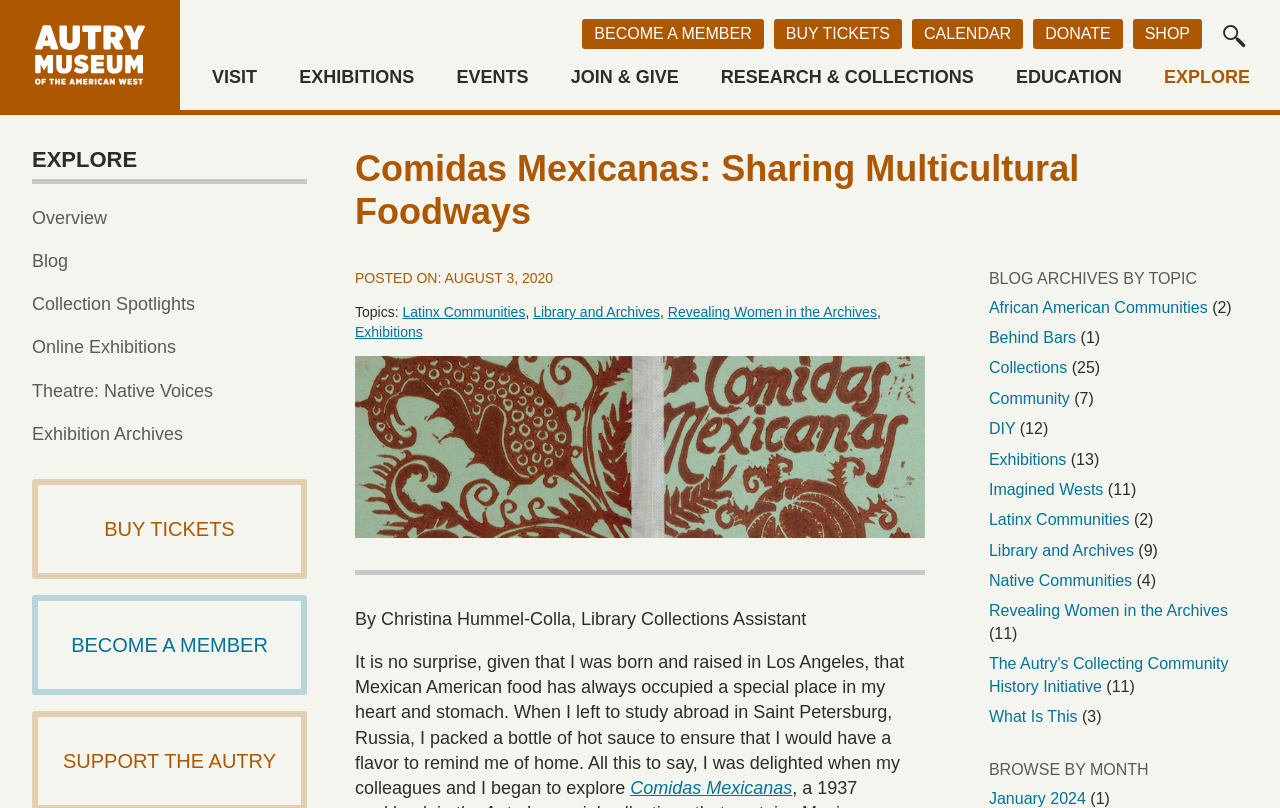Please identify the bounding box coordinates of the clickable area that will allow you to execute the instruction: "Click on the link to view the calendar".

[0.713, 0.024, 0.799, 0.061]